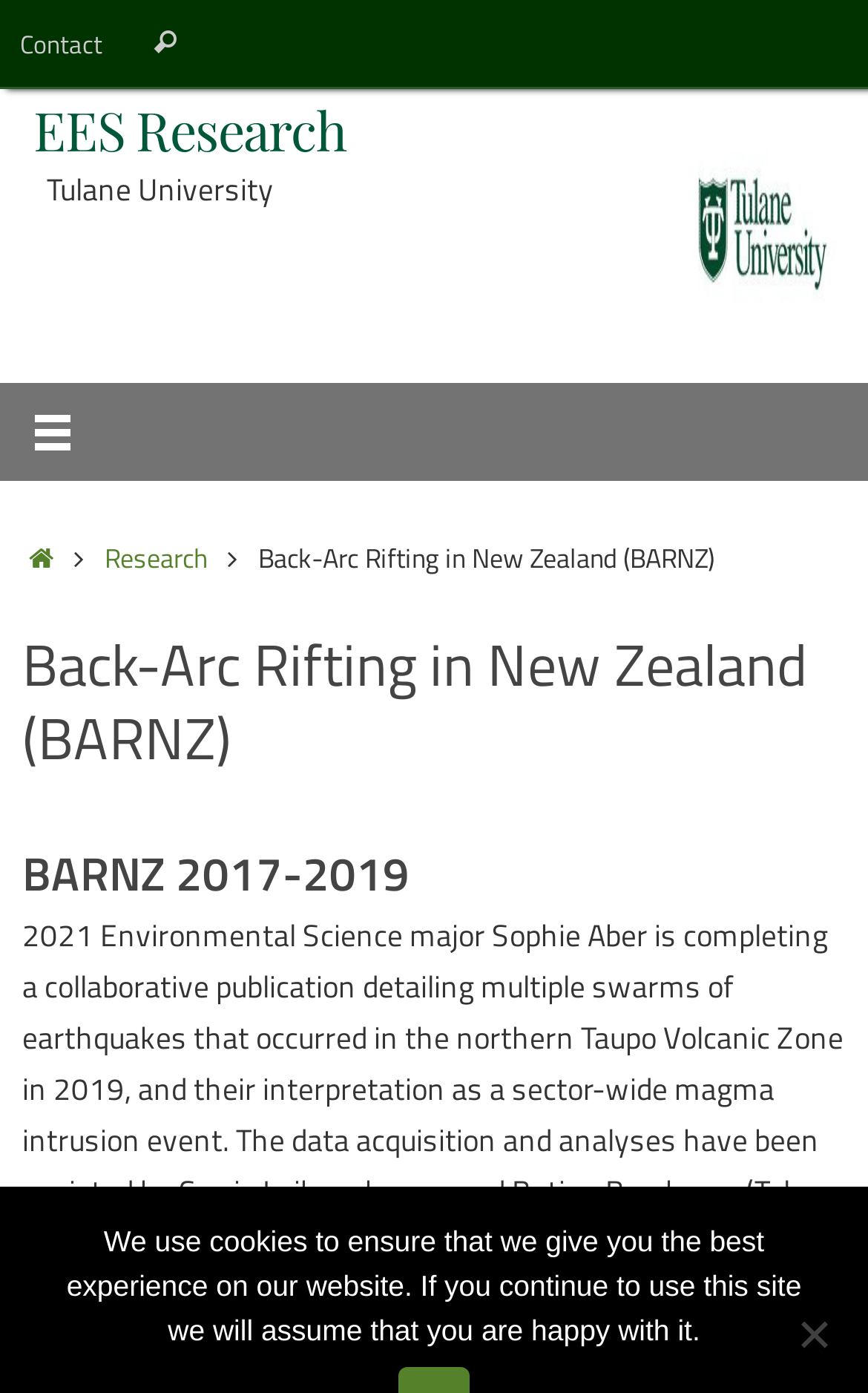Provide an in-depth description of the elements and layout of the webpage.

The webpage is about Back-Arc Rifting in New Zealand (BARNZ) research, affiliated with EES Research and Tulane University. At the top left, there is a link to the "Contact" page. Next to it, there is a search bar with a "Search for:" label and a search button. 

Below the search bar, there is a large image with the text "EES Research" on it, taking up most of the top section of the page. Below the image, there is a link to "EES Research" and a text "Tulane University".

On the left side of the page, there is a vertical menu with a button that can be toggled. When toggled, it reveals links to "Home", "Research", and a heading that repeats the title "Back-Arc Rifting in New Zealand (BARNZ)". 

Below the menu, there is a large heading that also reads "Back-Arc Rifting in New Zealand (BARNZ)". Further down, there is another heading "BARNZ 2017-2019". 

At the very bottom of the page, there is a notice about the use of cookies on the website, with a "No" button next to it.